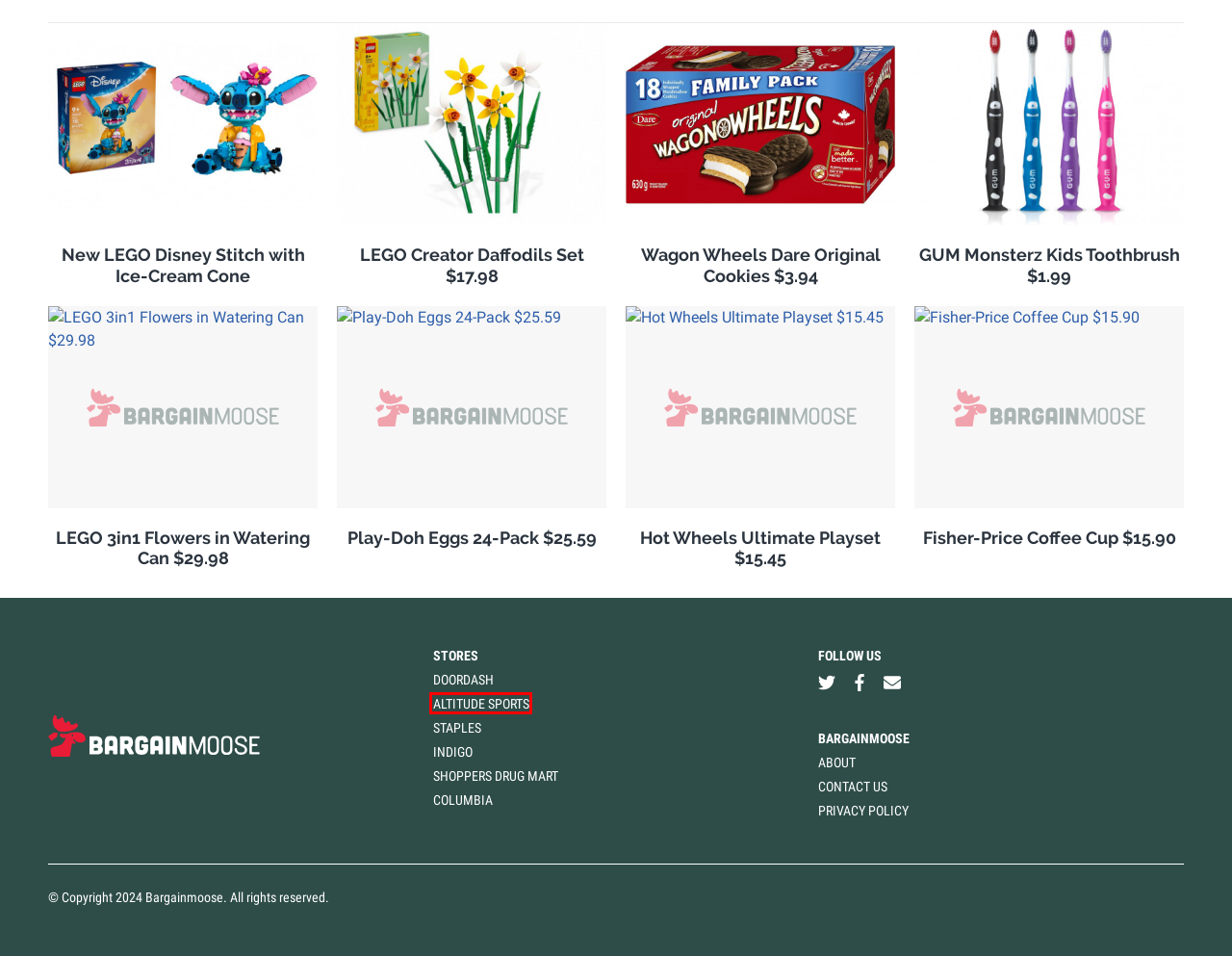You are looking at a webpage screenshot with a red bounding box around an element. Pick the description that best matches the new webpage after interacting with the element in the red bounding box. The possible descriptions are:
A. Hot Wheels Monster Trucks Arena Smashers Bone Shaker Ultimate Crush Yard Playset $15.45 @ Amazon
B. LEGO Creator 3in1 Flowers in Watering Can Now $29.98 @ Amazon
C. Fisher-Price Coffee Cup $15.90 @ Amazon
D. Shoppers Drug Mart Coupons | 10% Off In June 2024 | Bargainmoose
E. All Stores –
F. Altitude Sports Coupons | 20% Off In June 2024 | Bargainmoose
G. Privacy Policy - Bargainmoose
H. GUM Monsterz Kids Toothbrush $1.99 @ Amazon

F